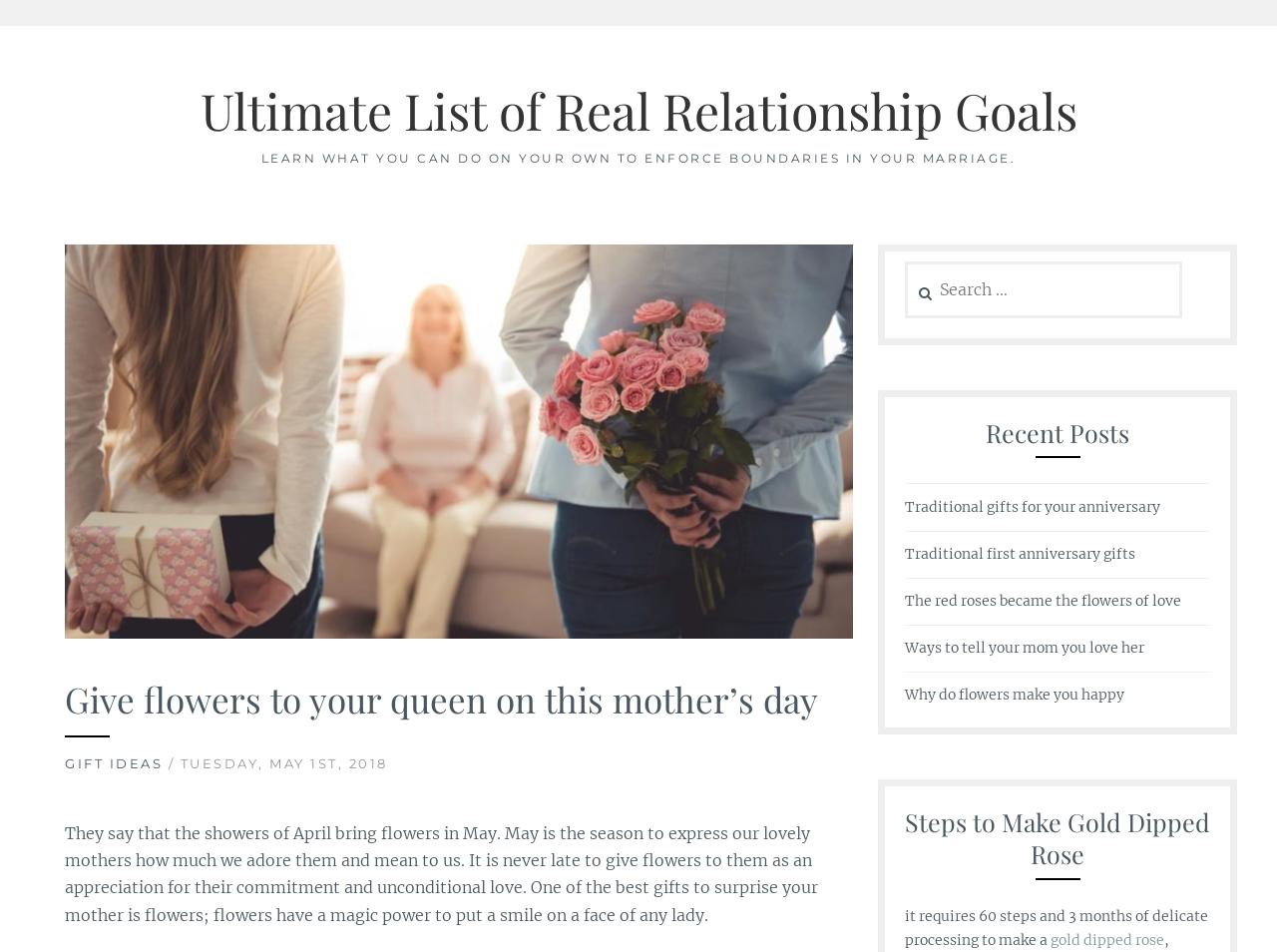Please find the bounding box for the UI element described by: "Traditional gifts for your anniversary".

[0.709, 0.523, 0.909, 0.544]